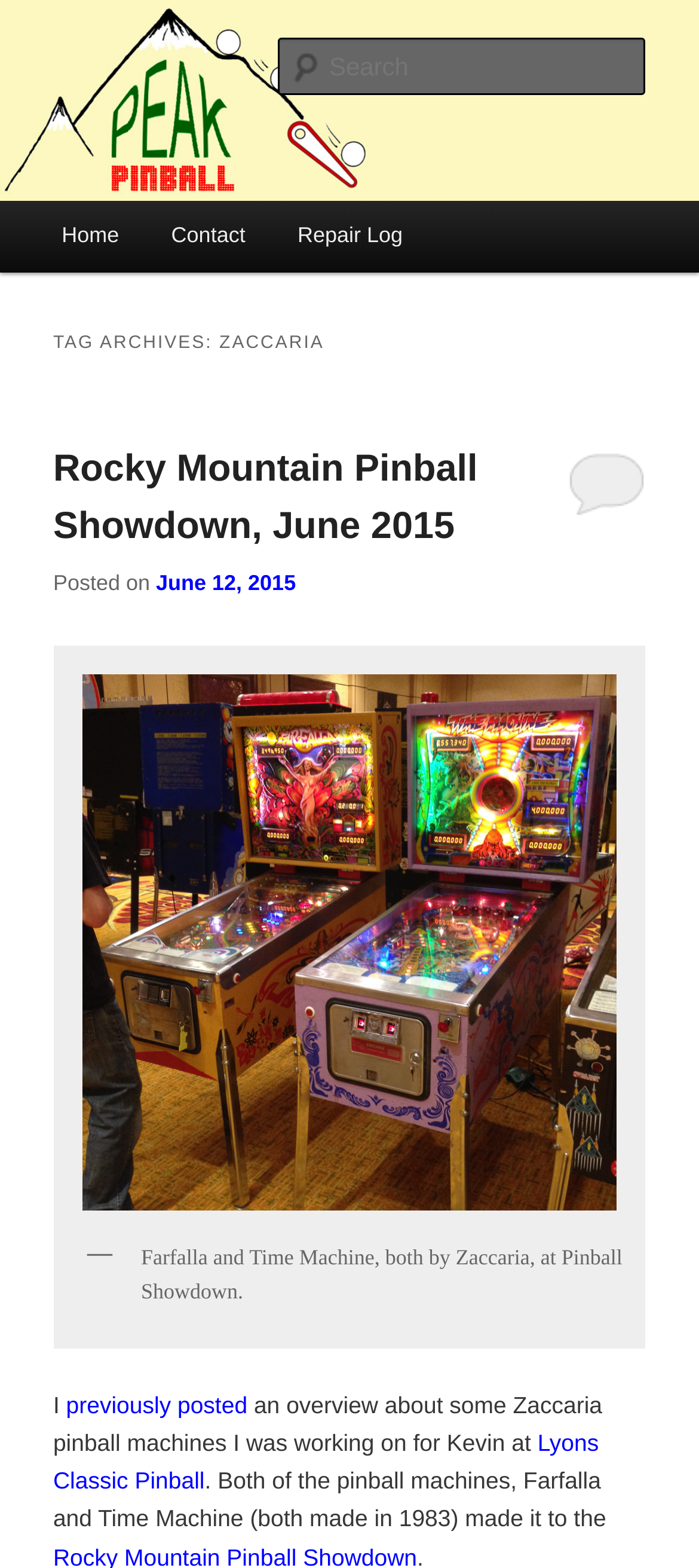Find the bounding box coordinates of the clickable area required to complete the following action: "View image of Farfalla and Time Machine".

[0.099, 0.422, 0.901, 0.78]